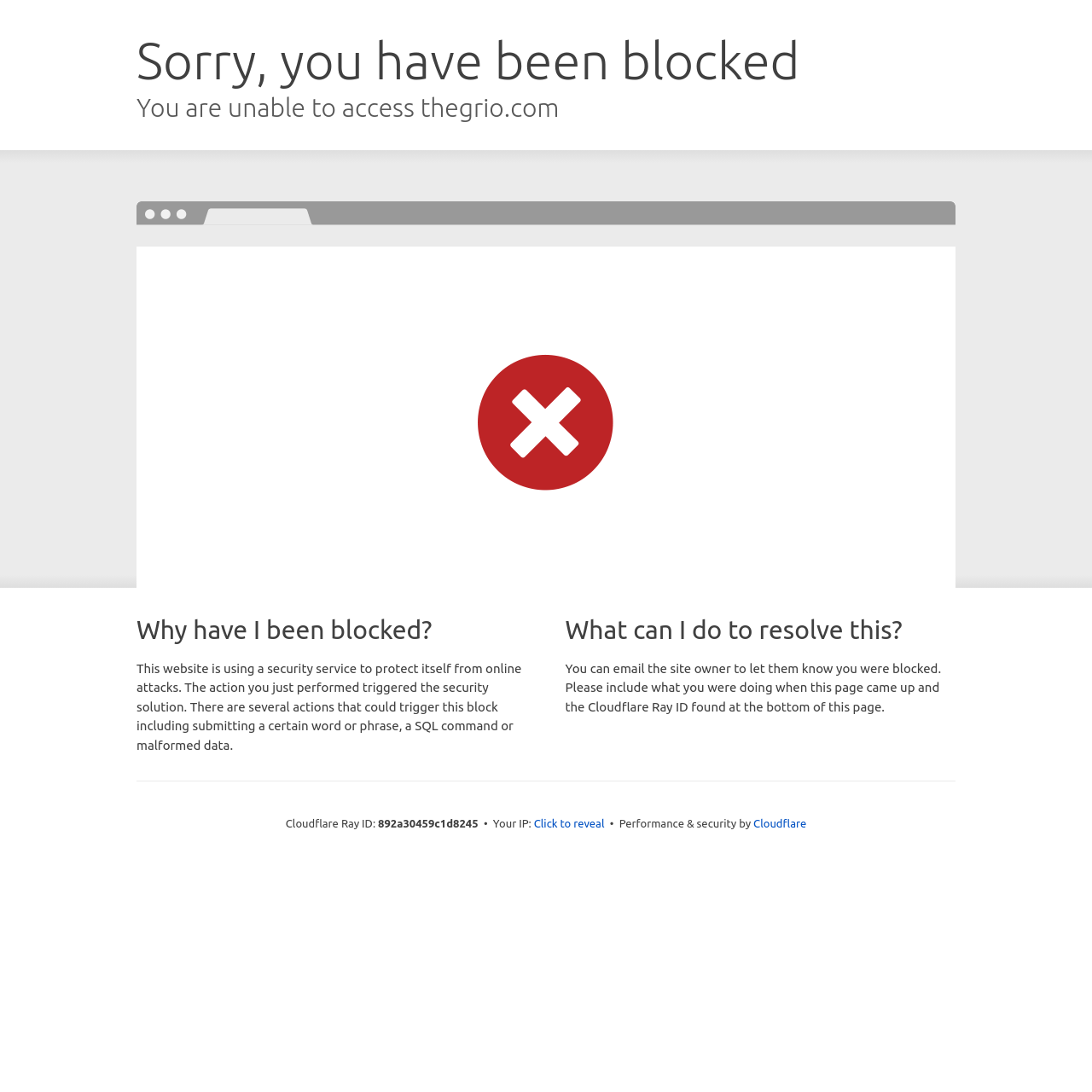Find the bounding box coordinates for the UI element whose description is: "Click to reveal". The coordinates should be four float numbers between 0 and 1, in the format [left, top, right, bottom].

[0.489, 0.747, 0.553, 0.762]